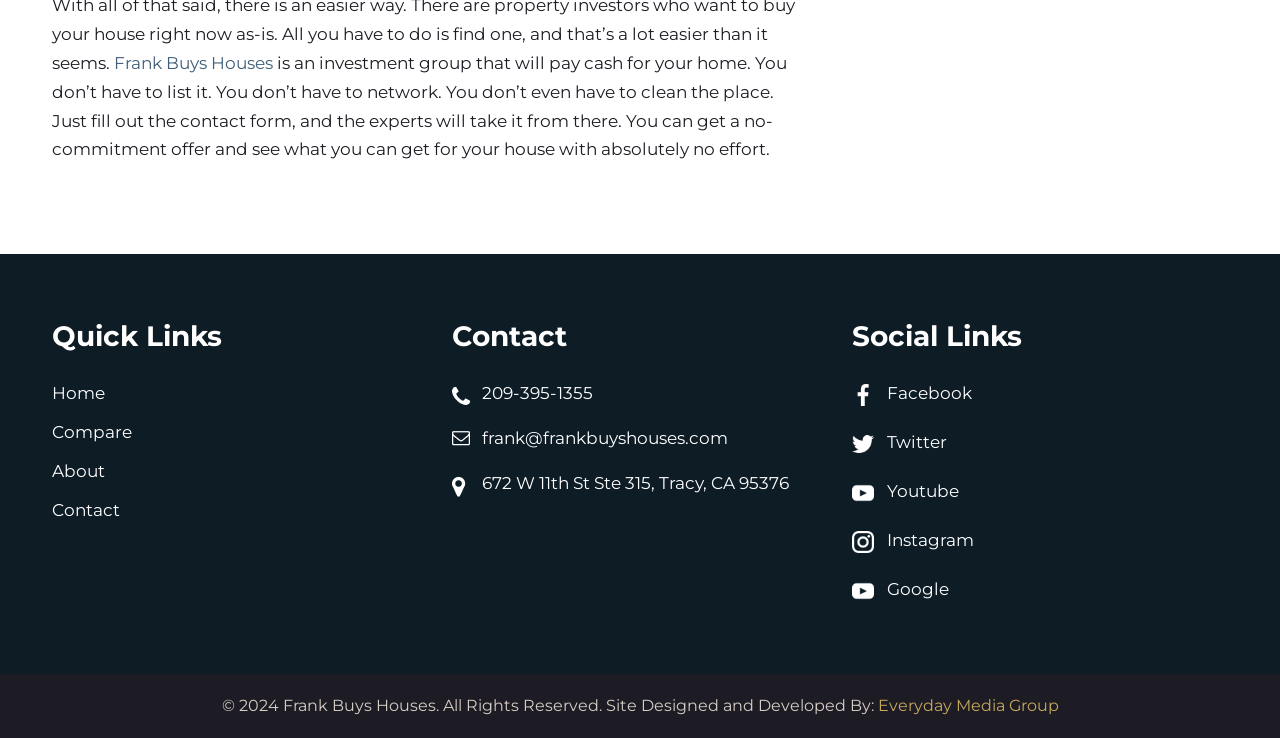Please provide a brief answer to the question using only one word or phrase: 
What is the phone number to contact?

209-395-1355